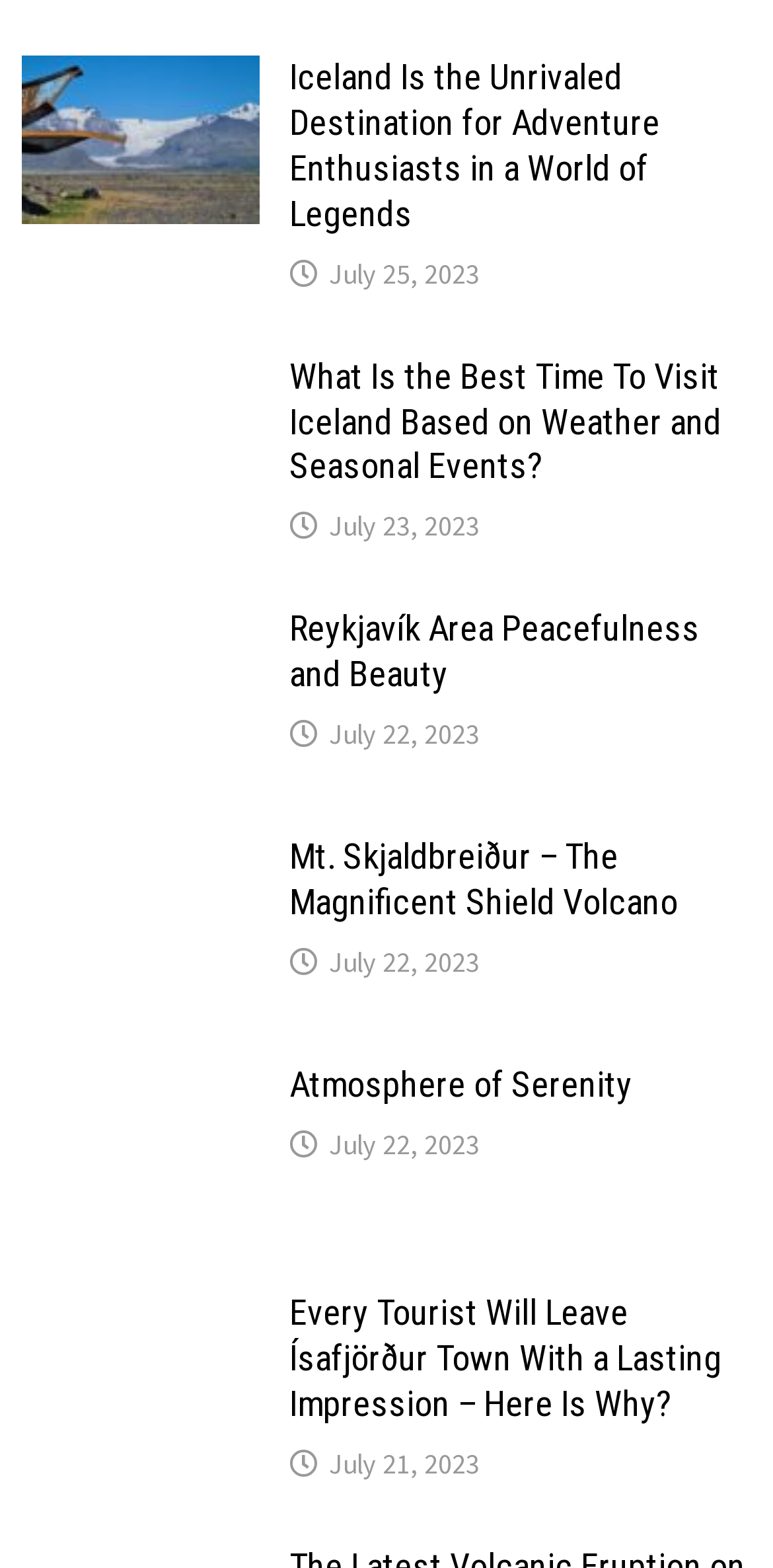Please provide the bounding box coordinates for the element that needs to be clicked to perform the following instruction: "Click on the link to read about Iceland being the unrivaled destination for adventure enthusiasts". The coordinates should be given as four float numbers between 0 and 1, i.e., [left, top, right, bottom].

[0.375, 0.036, 0.854, 0.149]